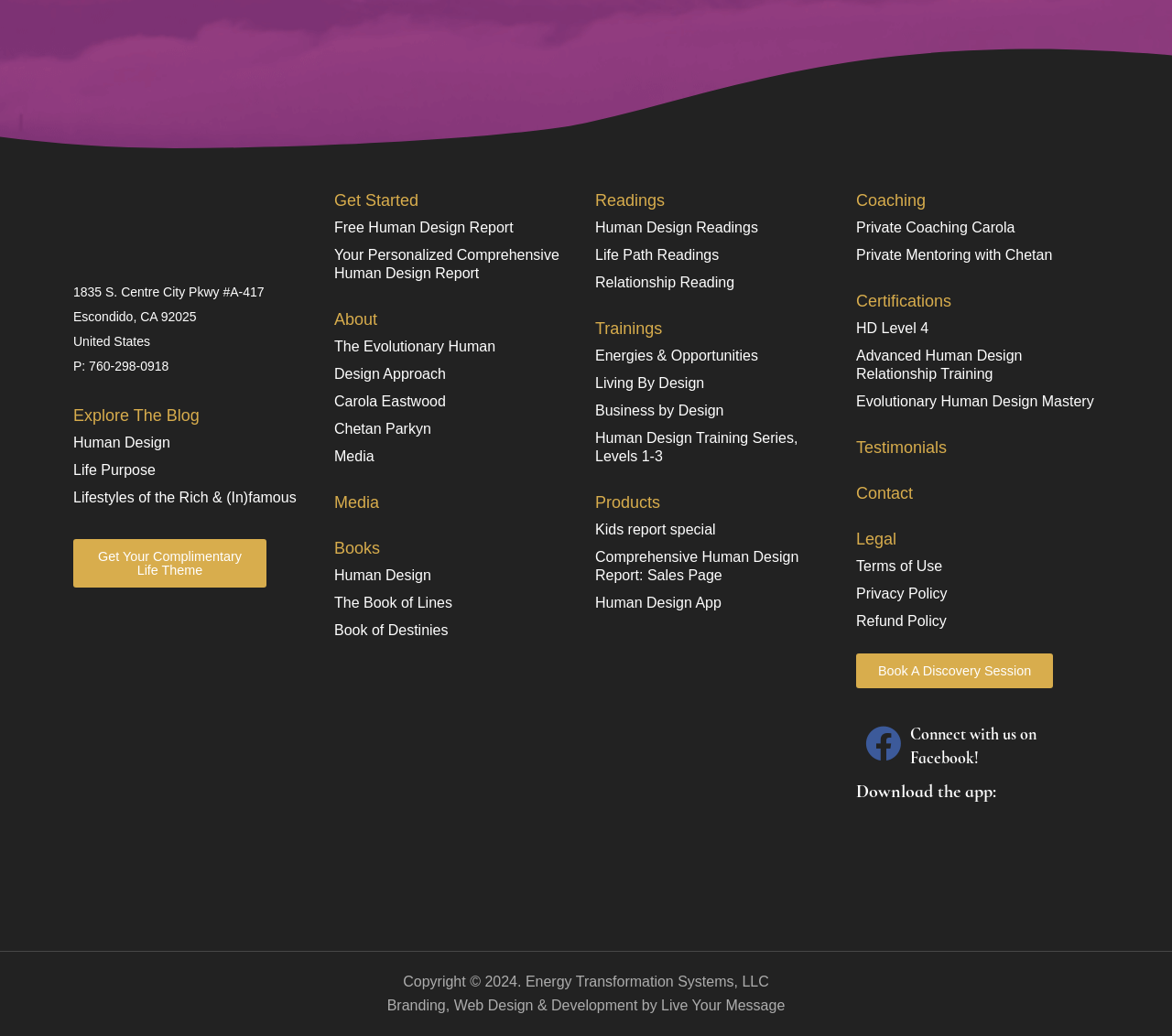Specify the bounding box coordinates of the area to click in order to execute this command: 'Connect with us on Facebook!'. The coordinates should consist of four float numbers ranging from 0 to 1, and should be formatted as [left, top, right, bottom].

[0.777, 0.696, 0.9, 0.739]